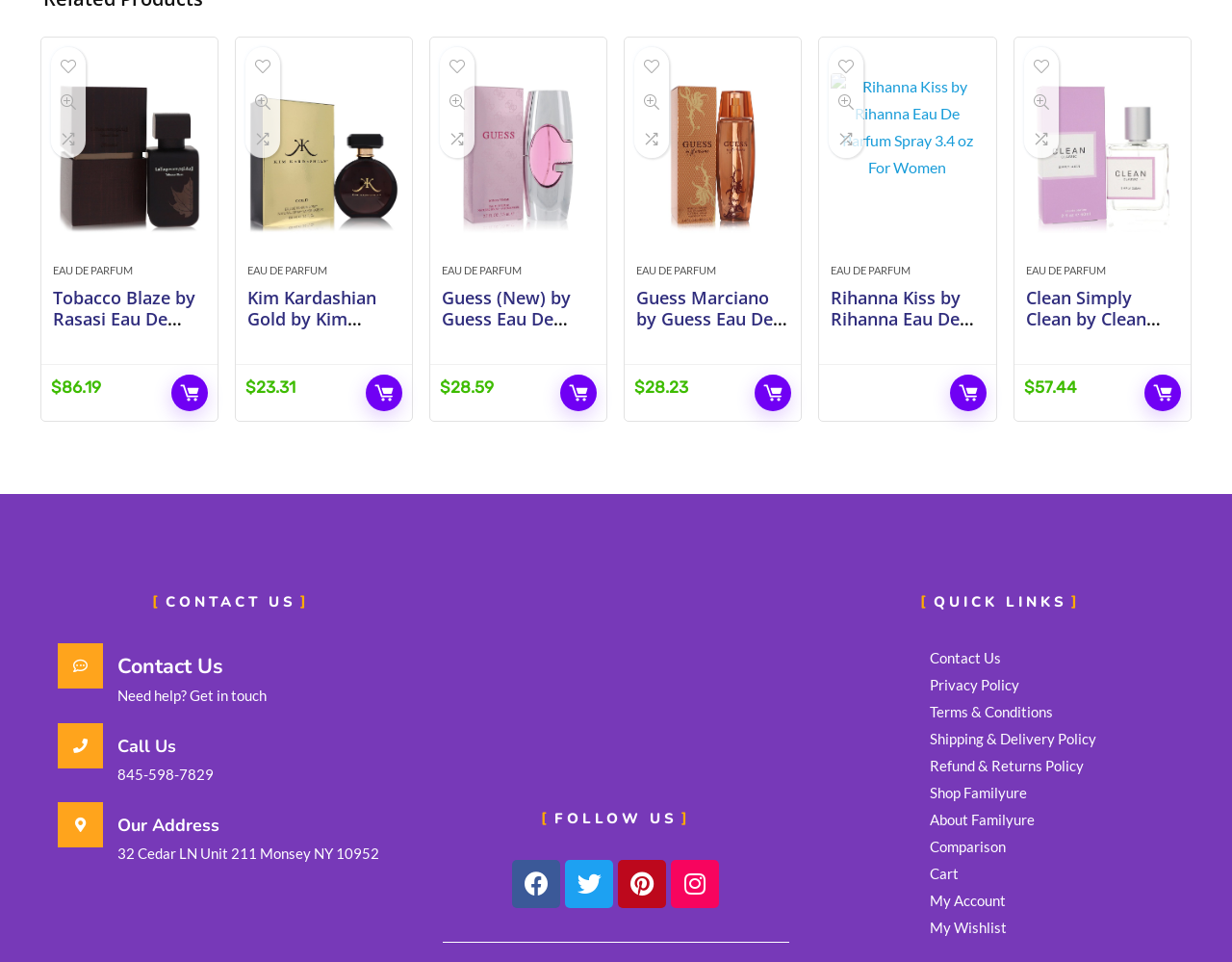Identify the bounding box coordinates of the element that should be clicked to fulfill this task: "Click Refills". The coordinates should be provided as four float numbers between 0 and 1, i.e., [left, top, right, bottom].

None